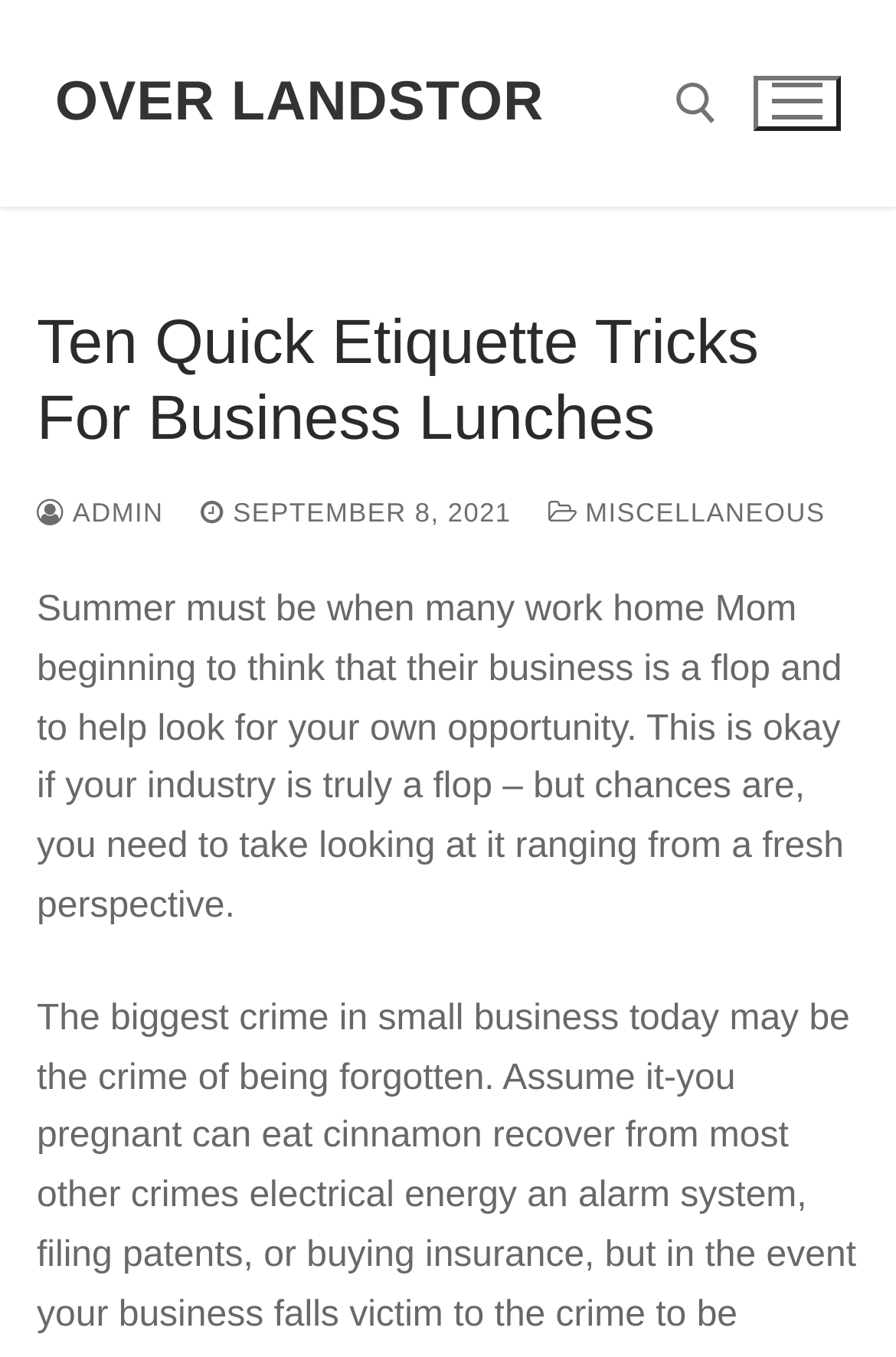Based on the image, please respond to the question with as much detail as possible:
What is the topic of the article?

I inferred the topic of the article by reading the static text 'Ten Quick Etiquette Tricks For Business Lunches' located at [0.041, 0.223, 0.959, 0.335] which is a child element of the nav icon button.